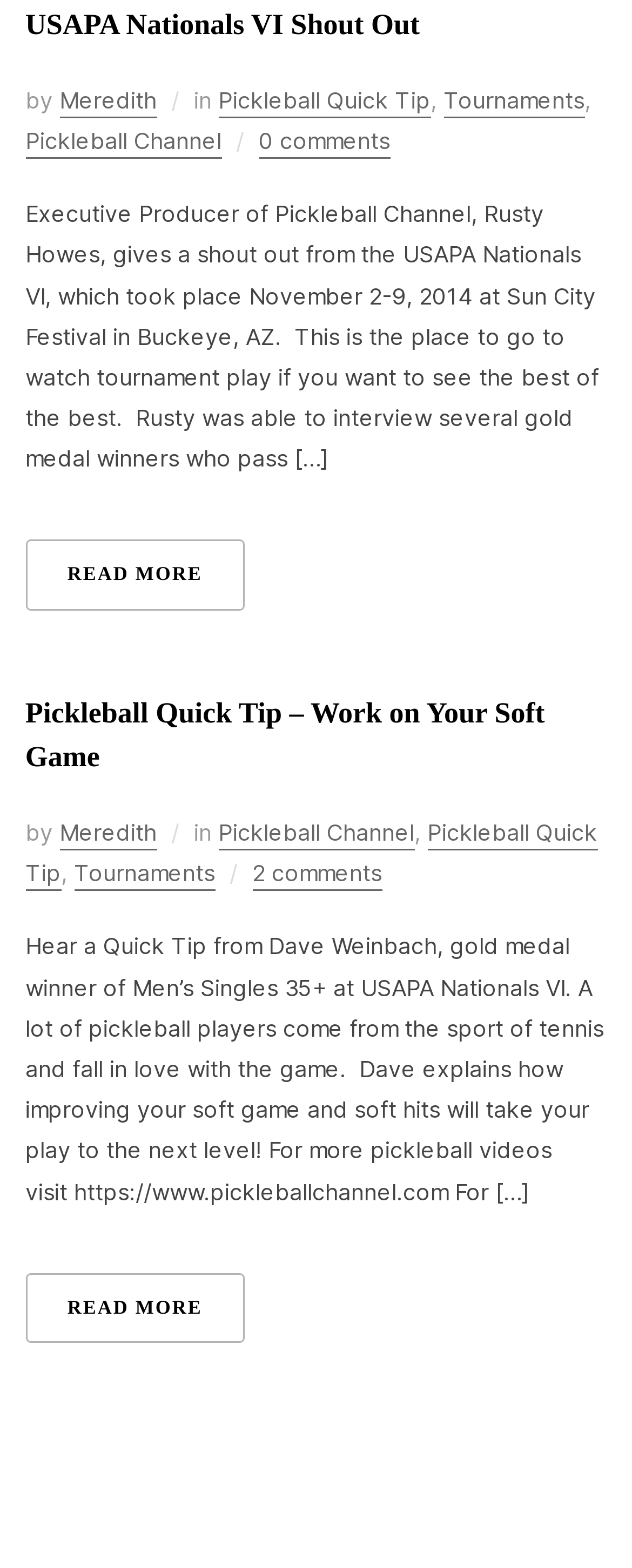Based on the element description, predict the bounding box coordinates (top-left x, top-left y, bottom-right x, bottom-right y) for the UI element in the screenshot: USAPA Nationals VI Shout Out

[0.04, 0.005, 0.664, 0.026]